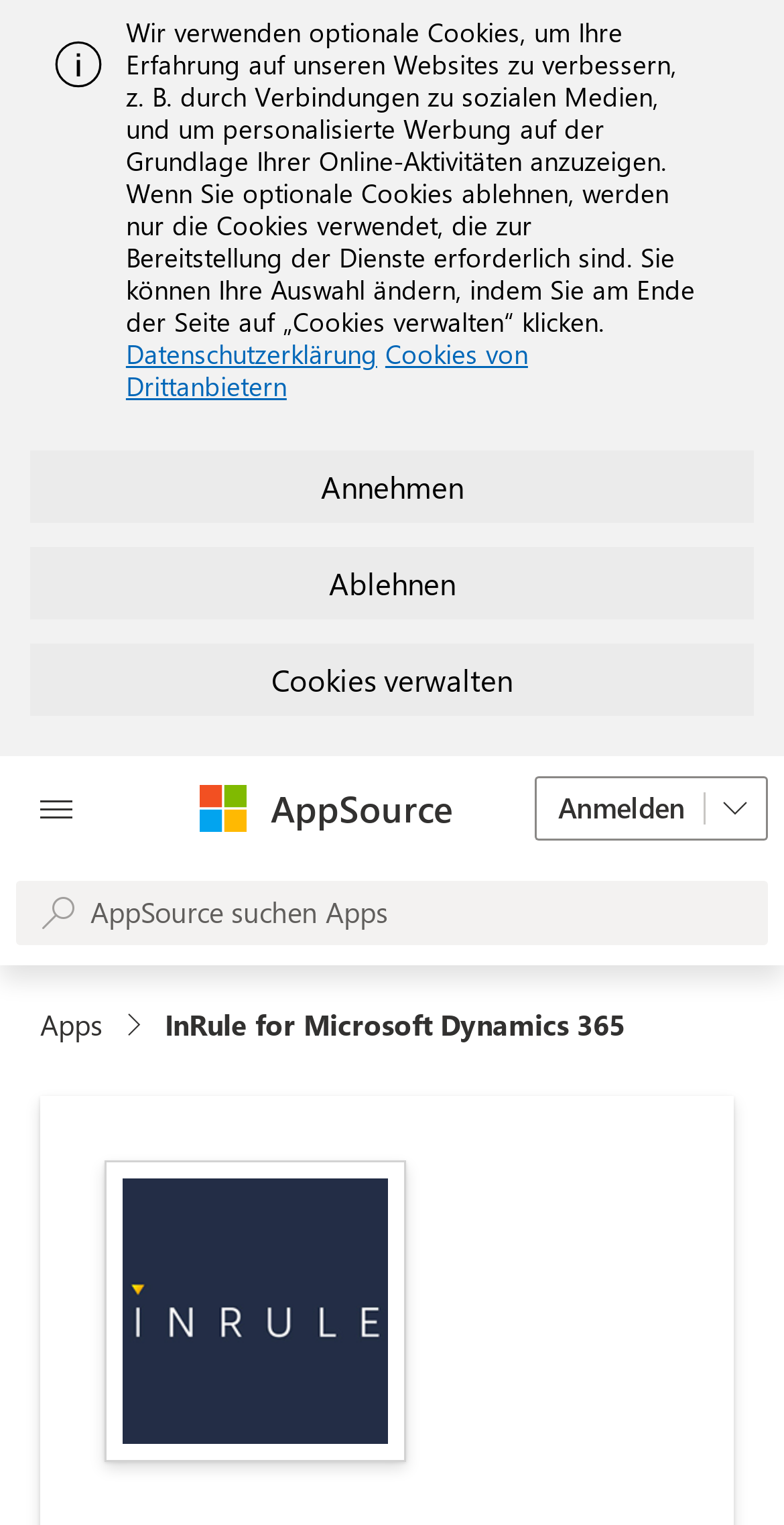Locate the UI element that matches the description Cookies verwalten in the webpage screenshot. Return the bounding box coordinates in the format (top-left x, top-left y, bottom-right x, bottom-right y), with values ranging from 0 to 1.

[0.038, 0.422, 0.962, 0.469]